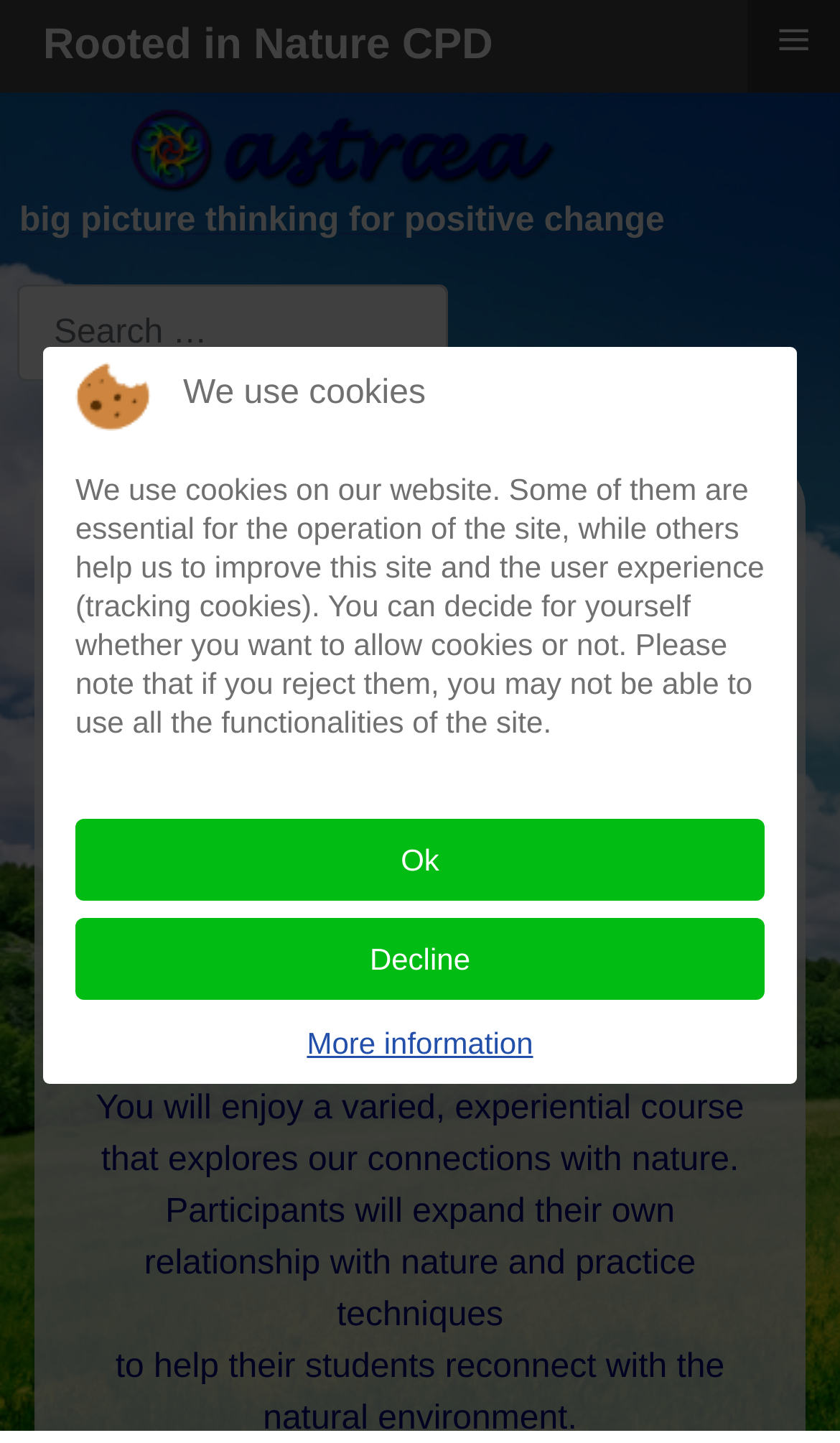Using the information in the image, could you please answer the following question in detail:
What is the purpose of the CPD course?

The purpose of the CPD course is to help participants expand their own relationship with nature and practice techniques to help their students reconnect with the natural environment, as stated in the webpage's content.